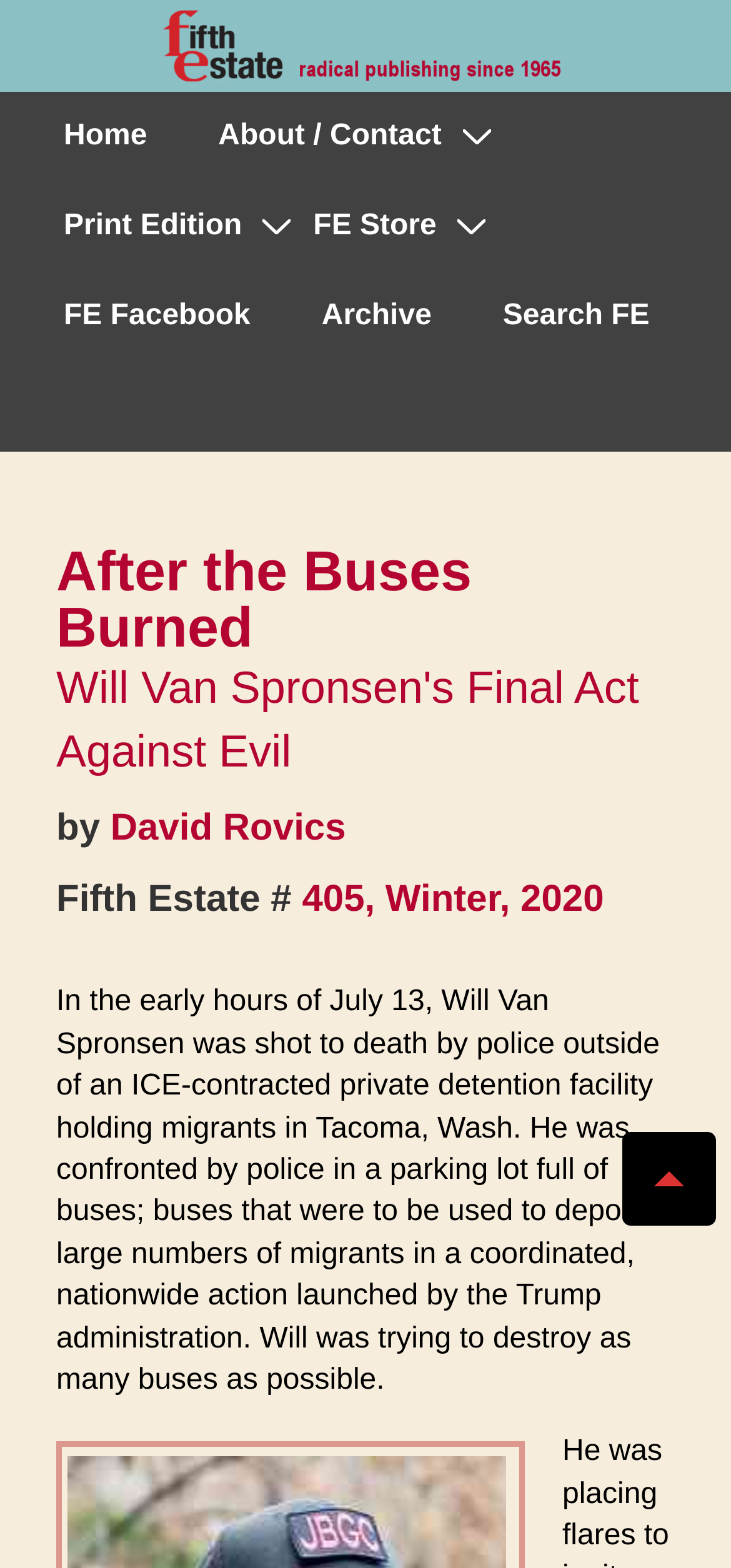Locate the bounding box coordinates of the element's region that should be clicked to carry out the following instruction: "View About / Contact page". The coordinates need to be four float numbers between 0 and 1, i.e., [left, top, right, bottom].

[0.252, 0.059, 0.65, 0.116]